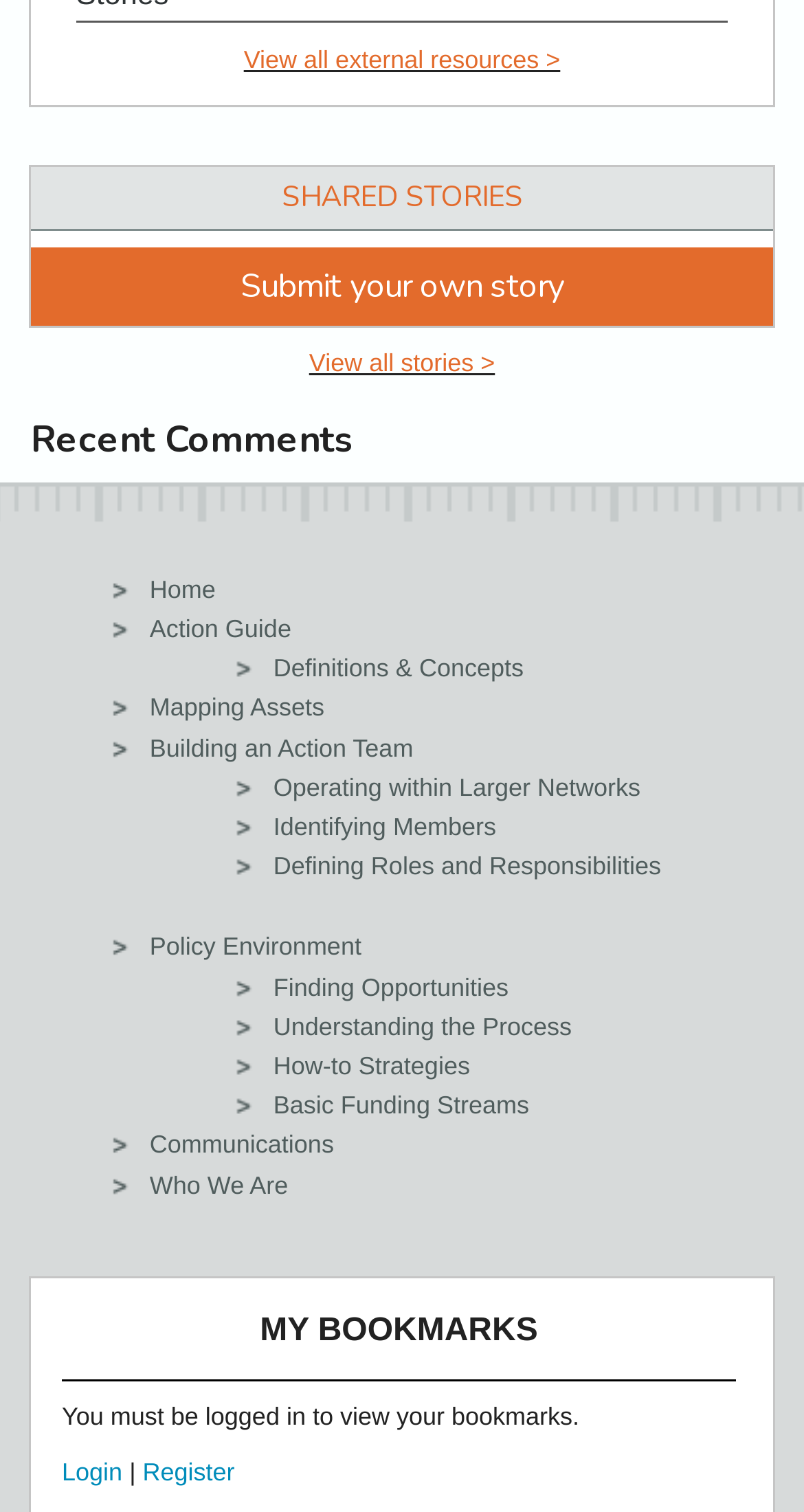Could you highlight the region that needs to be clicked to execute the instruction: "Submit your own story"?

[0.038, 0.163, 0.962, 0.215]